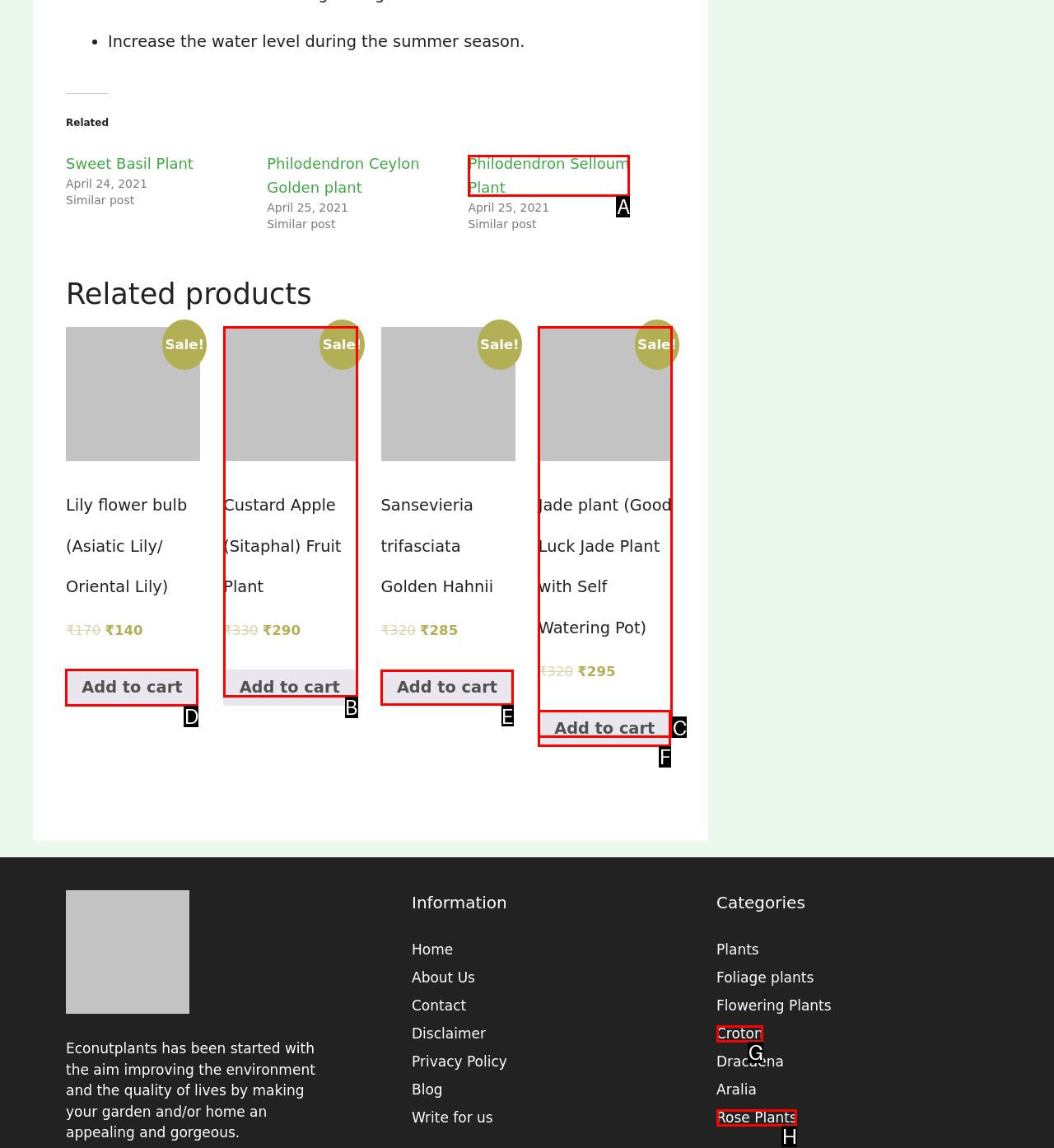Identify the letter of the option that should be selected to accomplish the following task: Add 'Lily flower bulb (Asiatic Lily/ Oriental Lily)' to cart. Provide the letter directly.

D